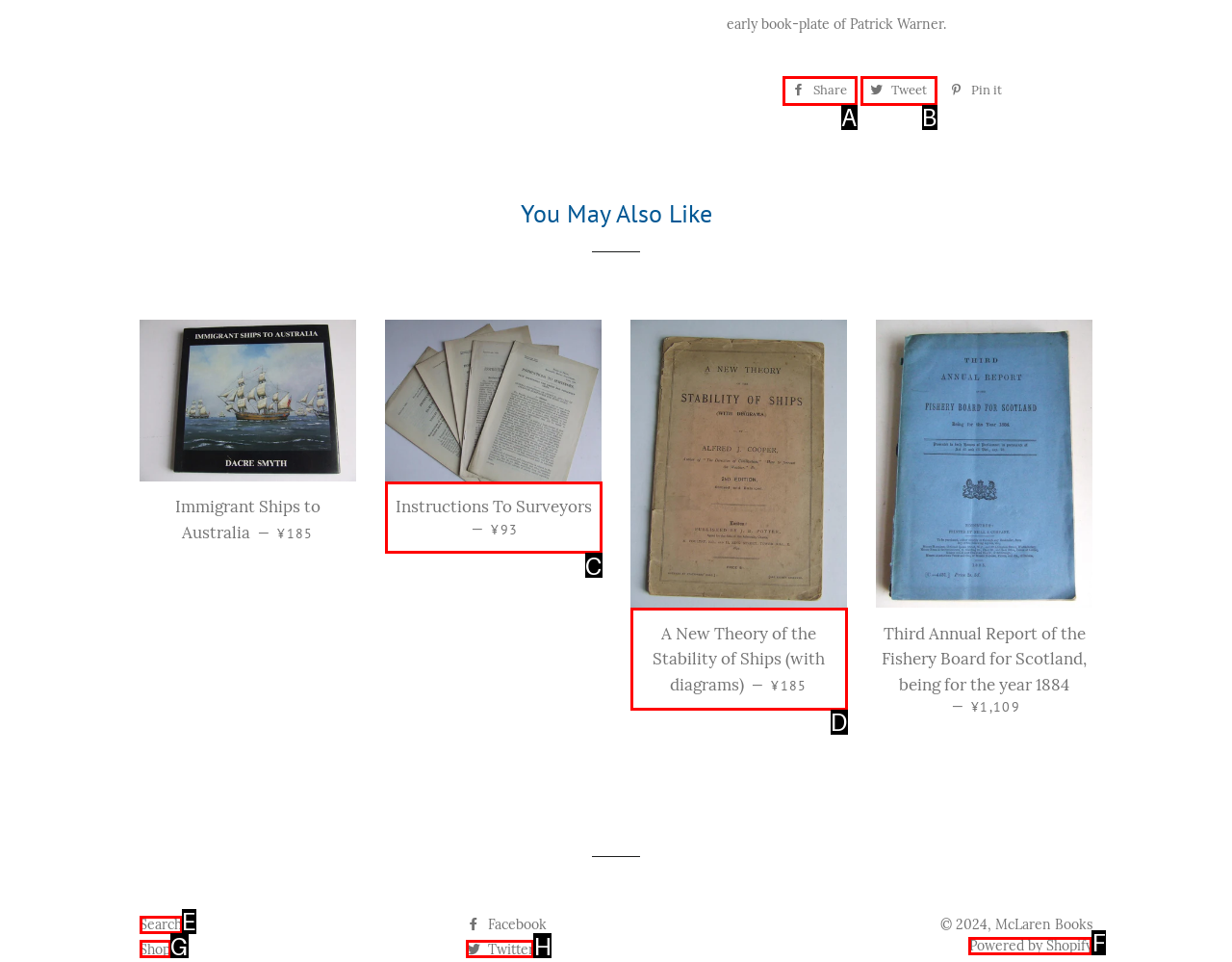Match the description: Search to one of the options shown. Reply with the letter of the best match.

E